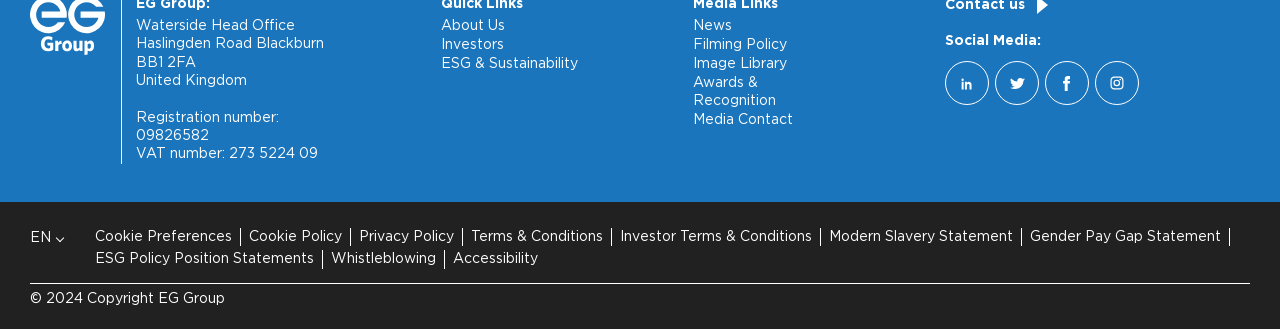Please identify the bounding box coordinates of the element's region that should be clicked to execute the following instruction: "Click on About Us". The bounding box coordinates must be four float numbers between 0 and 1, i.e., [left, top, right, bottom].

[0.344, 0.058, 0.394, 0.1]